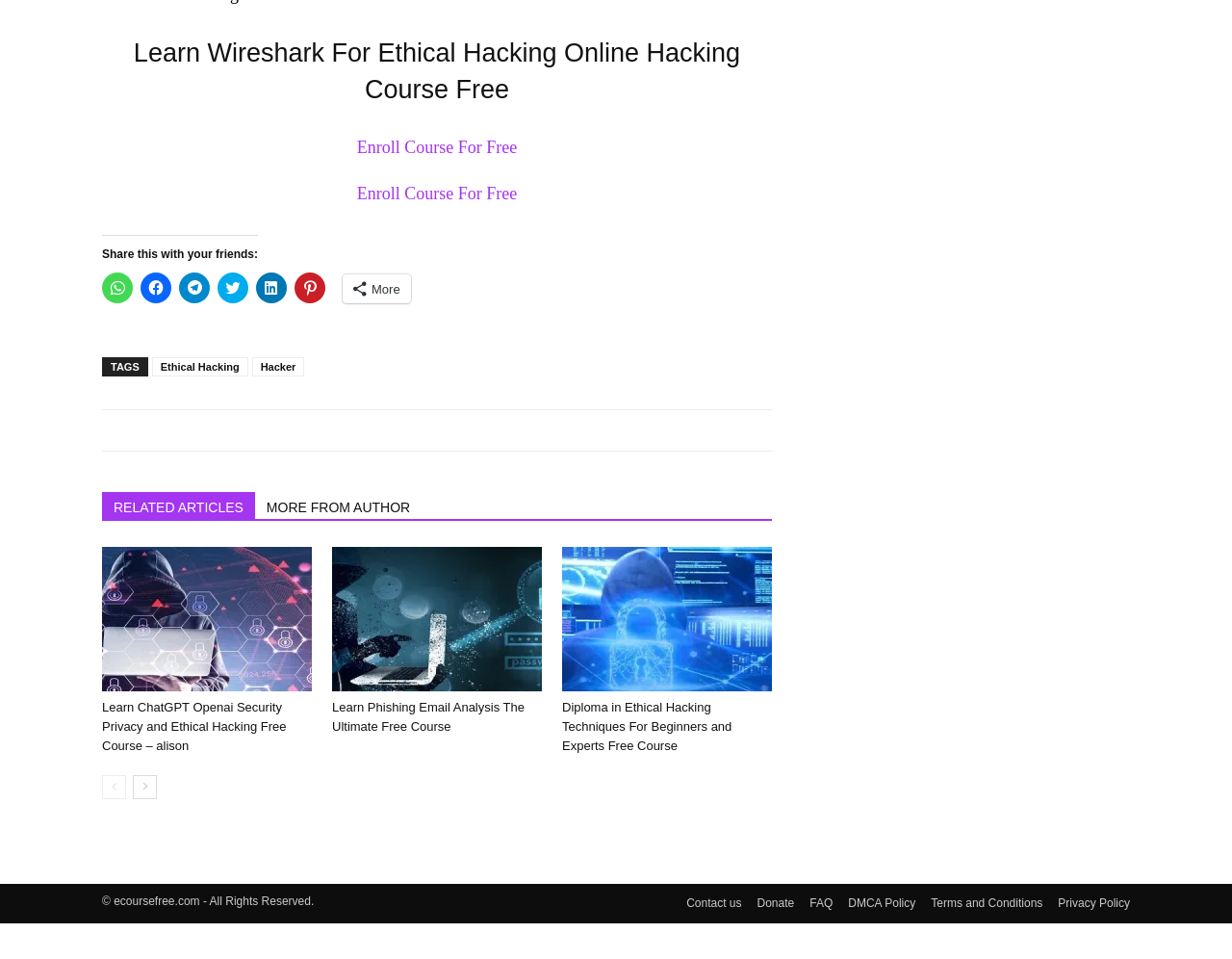Please specify the bounding box coordinates of the clickable region necessary for completing the following instruction: "Enroll in the course for free". The coordinates must consist of four float numbers between 0 and 1, i.e., [left, top, right, bottom].

[0.29, 0.144, 0.42, 0.164]